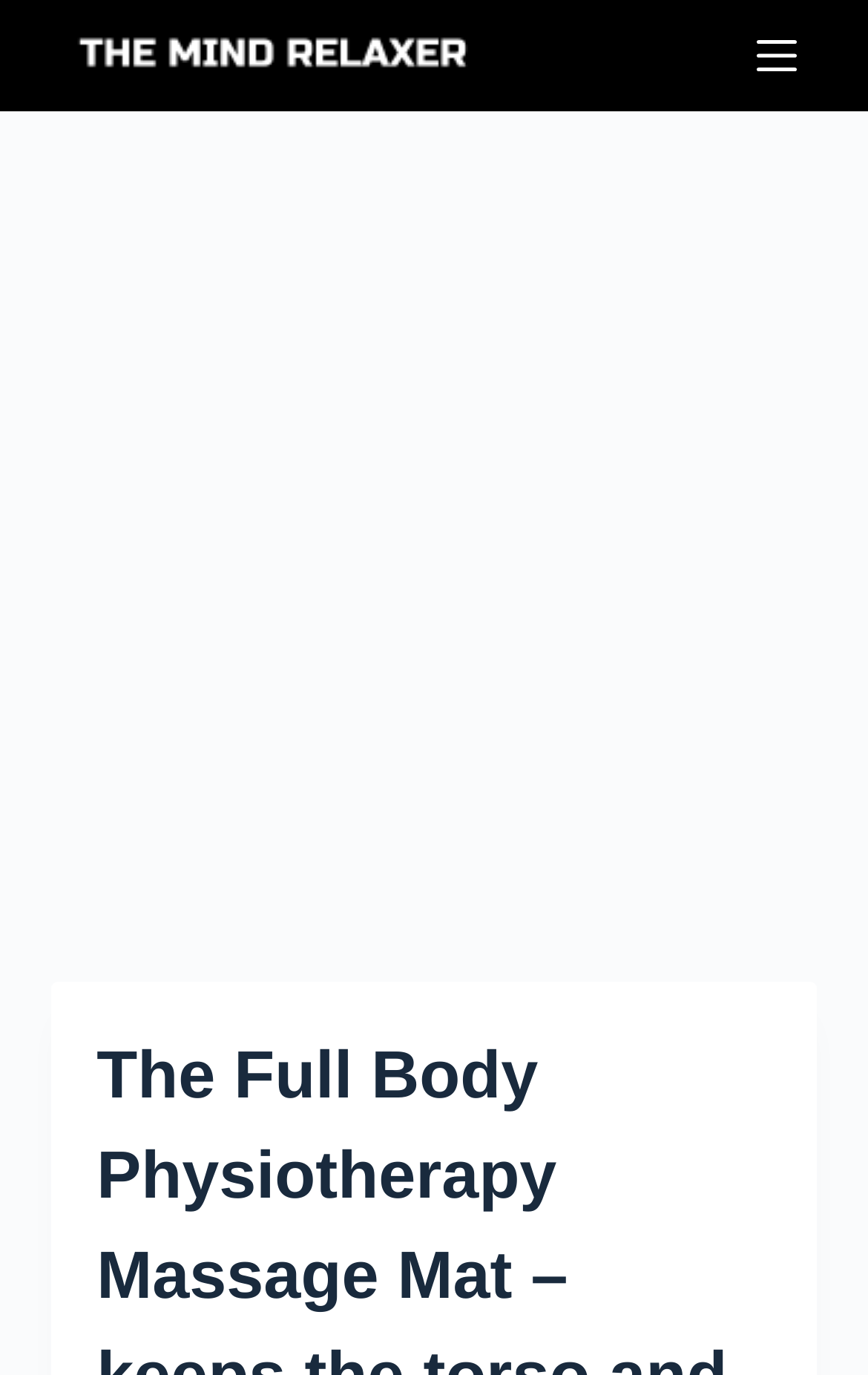Give a one-word or short phrase answer to this question: 
How many links are there in the top section?

2